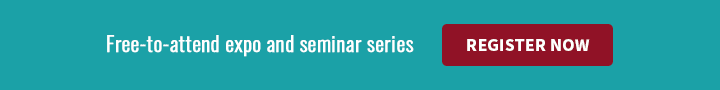Using details from the image, please answer the following question comprehensively:
What is the color of the 'REGISTER NOW' button?

According to the caption, the design features a striking maroon button, which is the 'REGISTER NOW' button, implying that the button's color is maroon.